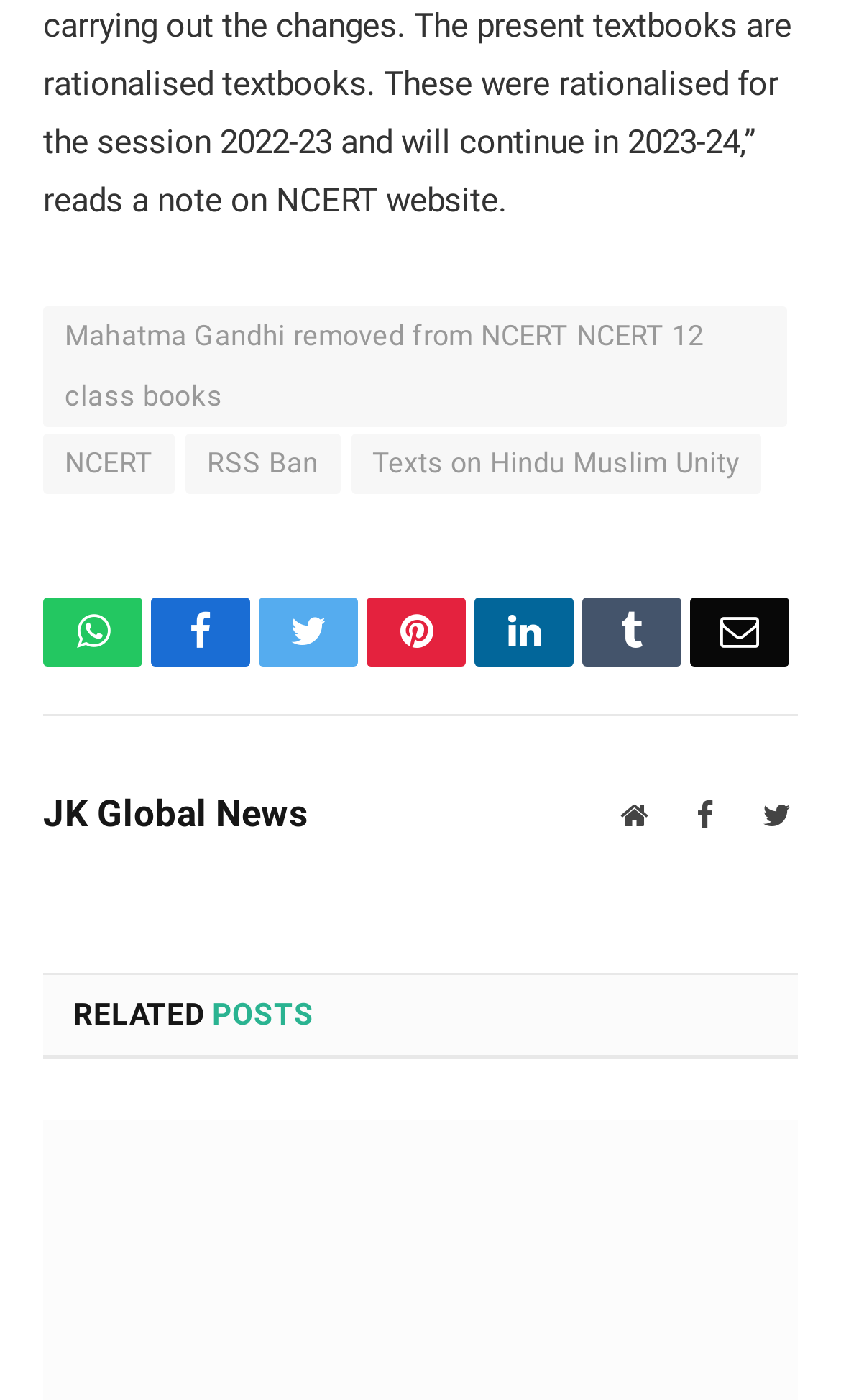Please find the bounding box coordinates for the clickable element needed to perform this instruction: "Open the website".

[0.728, 0.567, 0.779, 0.598]